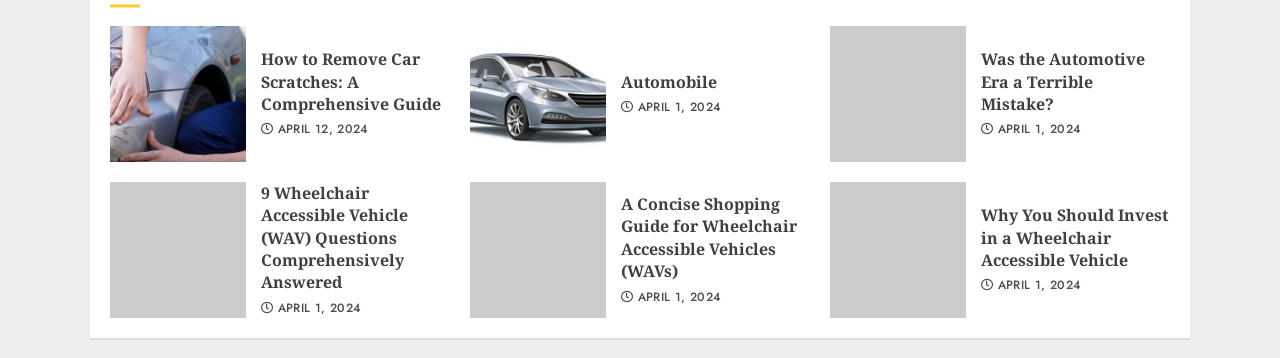Please answer the following query using a single word or phrase: 
What is the category of the second article?

Automobile